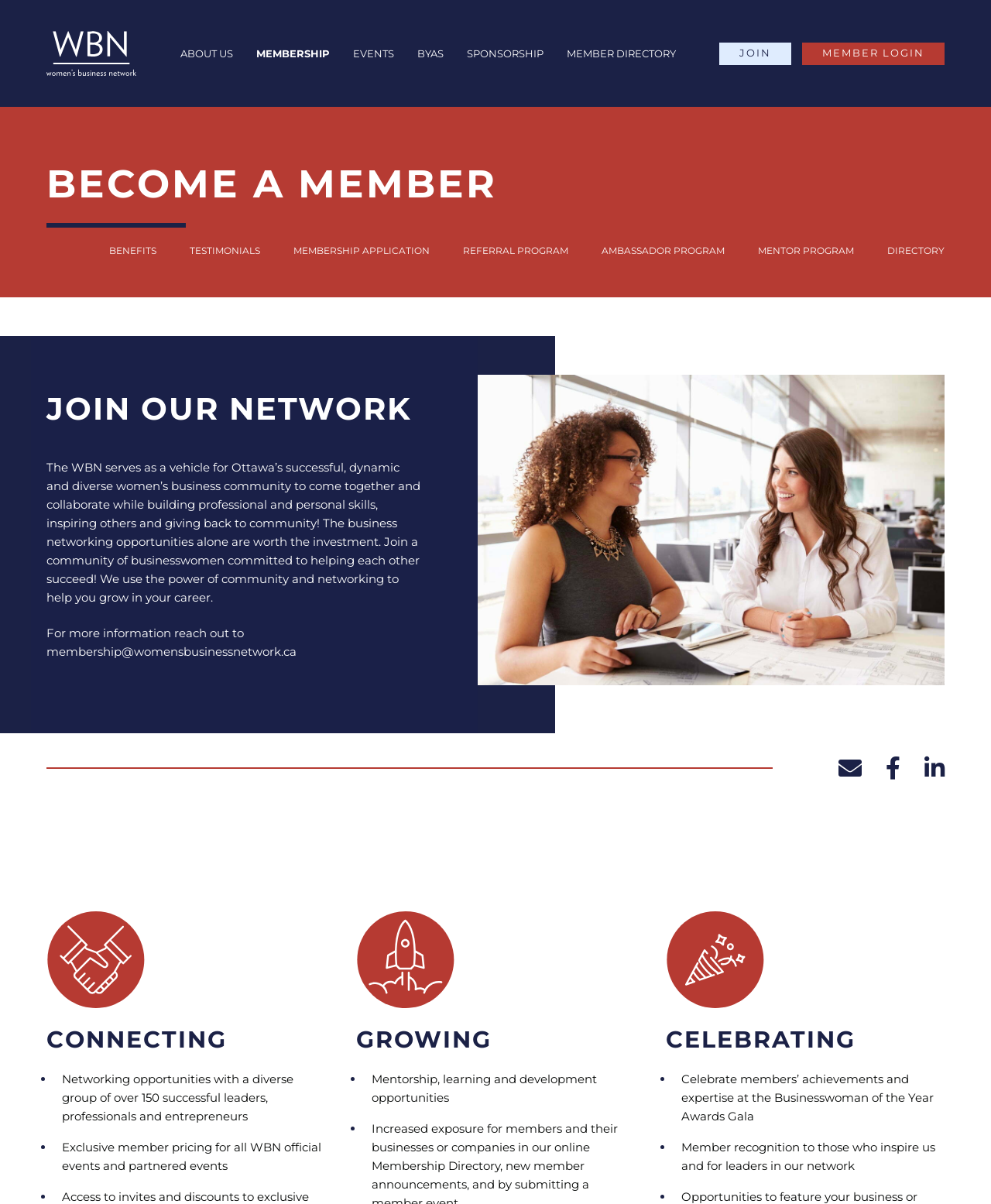Respond concisely with one word or phrase to the following query:
What is the benefit of joining the WBN?

Networking opportunities